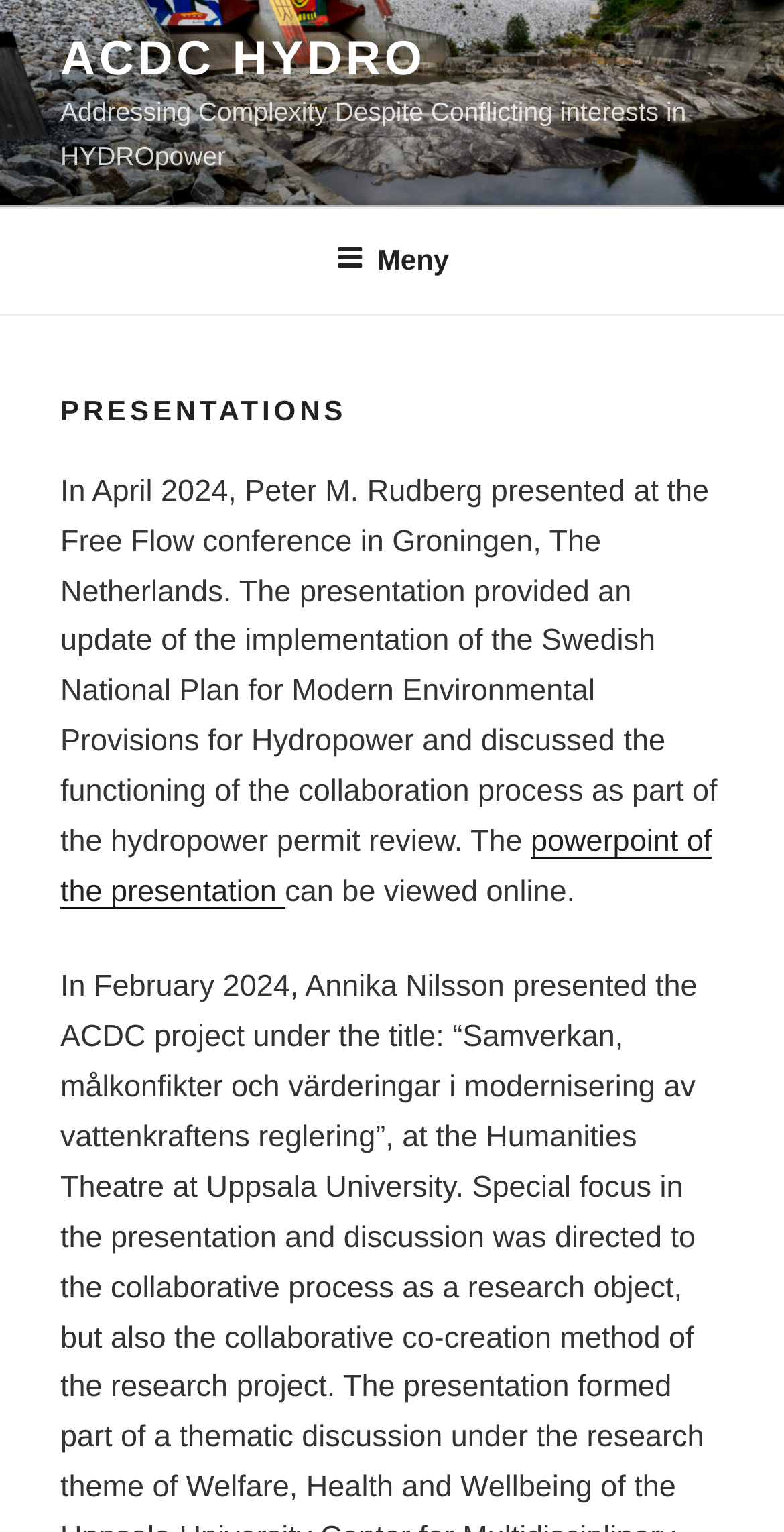Provide your answer to the question using just one word or phrase: Is the presentation available online?

Yes